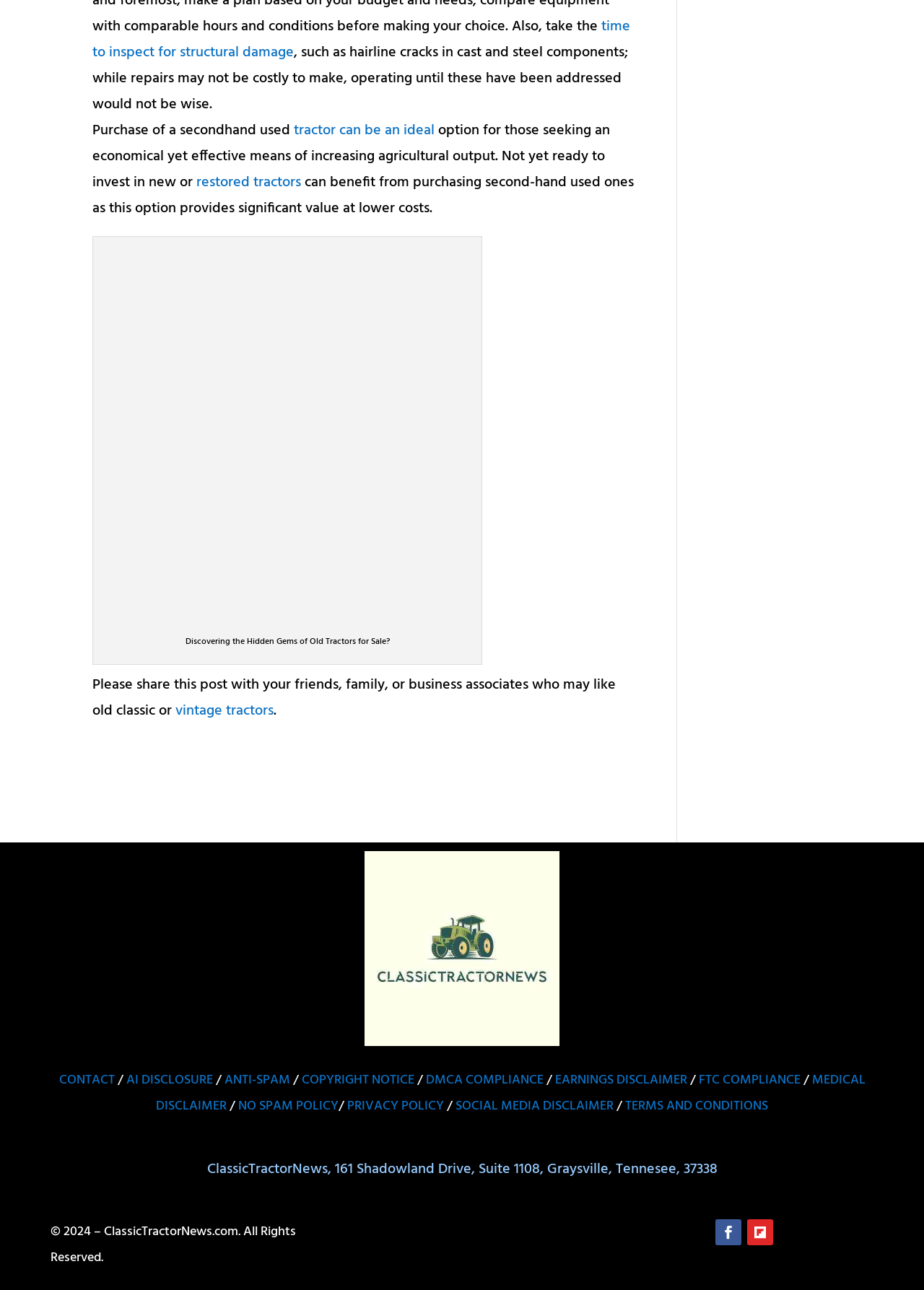Identify the bounding box coordinates for the UI element described by the following text: "tractor can be an ideal". Provide the coordinates as four float numbers between 0 and 1, in the format [left, top, right, bottom].

[0.318, 0.093, 0.47, 0.111]